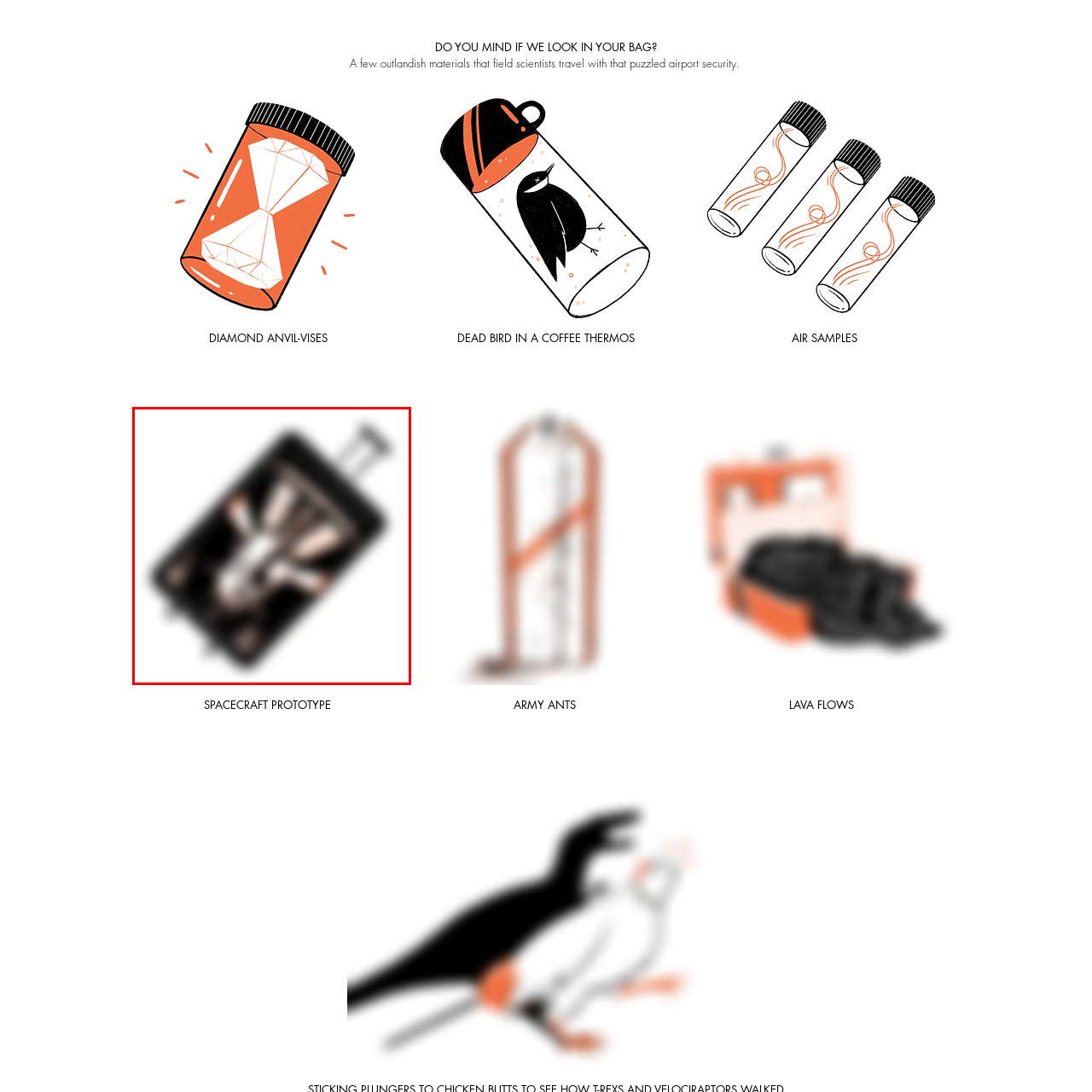Craft a comprehensive description of the image located inside the red boundary.

The image features a close-up view of a scientific probe designed to collect samples, showcased in a sleek, modern metallic casing. The probe is arranged against a dark background, emphasizing its intricate details and mechanical structure. This equipment is part of a larger narrative surrounding scientific exploration, particularly in contexts that may raise eyebrows, such as airport security checks. The imagery suggests a fusion of advanced technology and unconventional materials, hinting at the unique challenges faced by field scientists. This specific probe is likely associated with research endeavors that require thorough examination and meticulous sampling techniques.